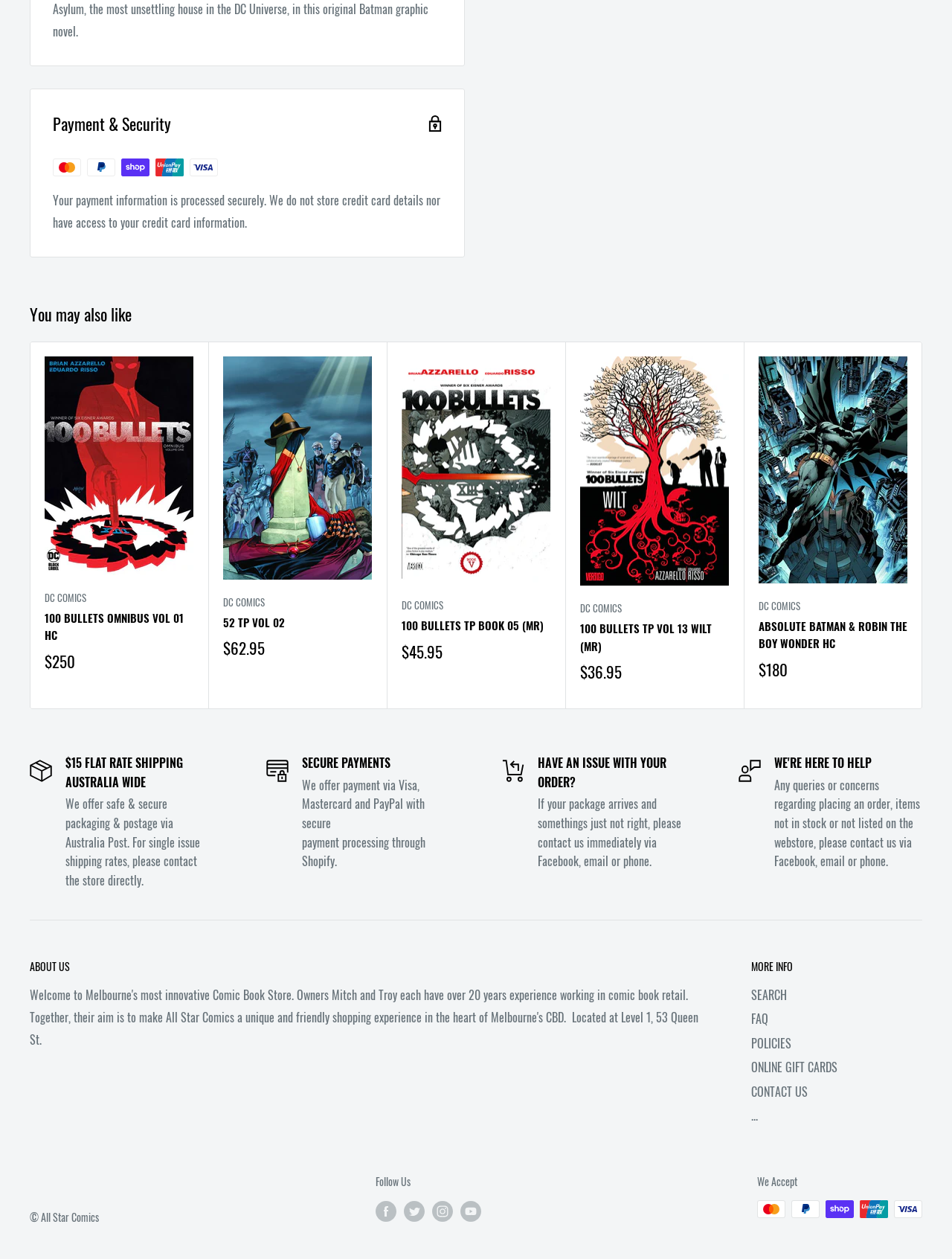Based on the image, provide a detailed and complete answer to the question: 
What is the purpose of the 'Next' button?

The 'Next' button is likely used to navigate to the next page of products or results, allowing users to browse through the available items.